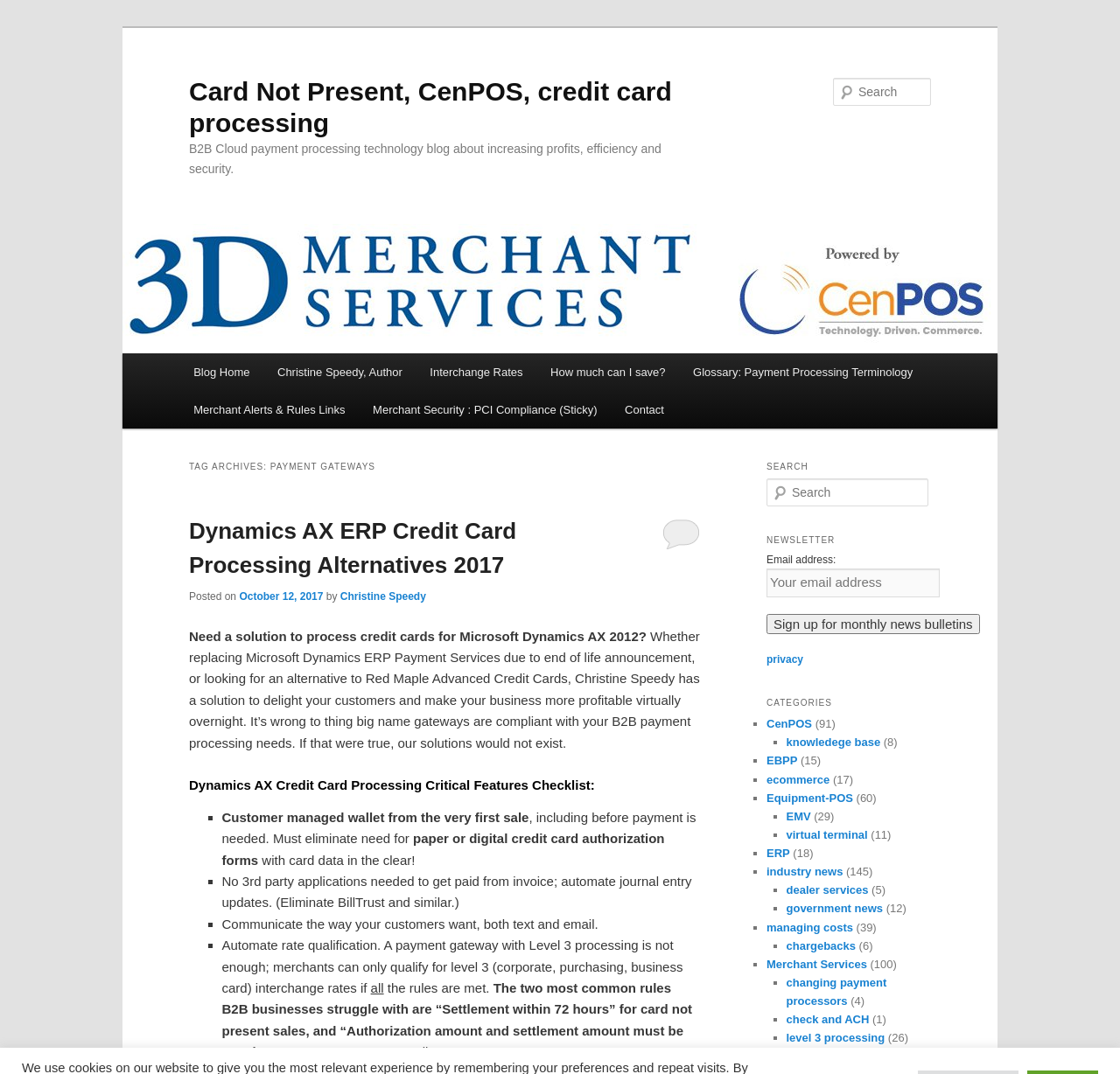Given the content of the image, can you provide a detailed answer to the question?
What is the topic of the blog post 'Dynamics AX ERP Credit Card Processing Alternatives 2017'?

The blog post 'Dynamics AX ERP Credit Card Processing Alternatives 2017' appears to discuss alternative credit card processing solutions for Microsoft Dynamics AX ERP, based on the title and content of the post.